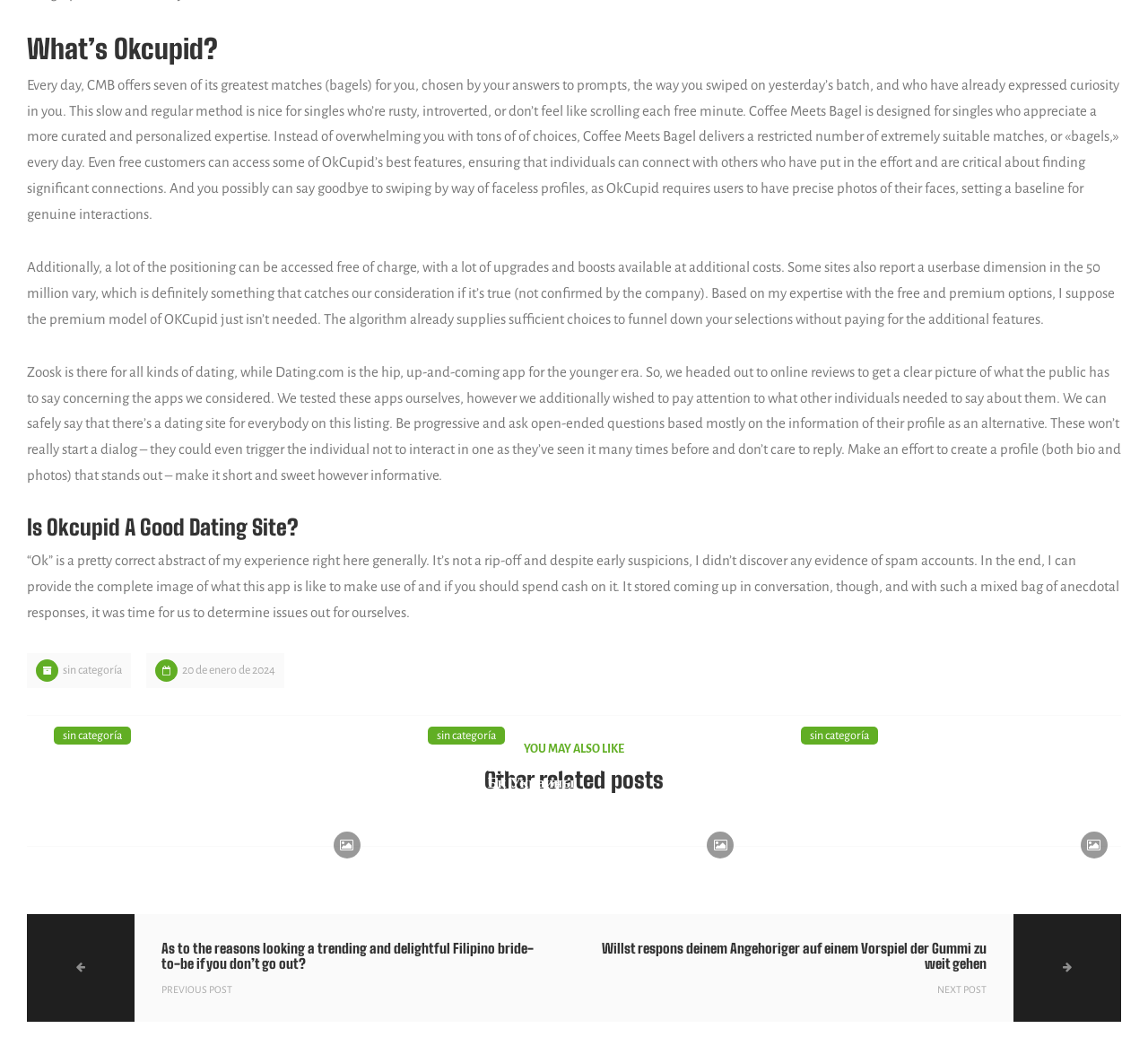What is the purpose of Coffee Meets Bagel?
Look at the webpage screenshot and answer the question with a detailed explanation.

According to the static text, Coffee Meets Bagel is designed for singles who appreciate a more curated and personalized experience. It delivers a limited number of highly suitable matches, or 'bagels', every day, which suggests that its purpose is to provide a more thoughtful and tailored approach to online dating.